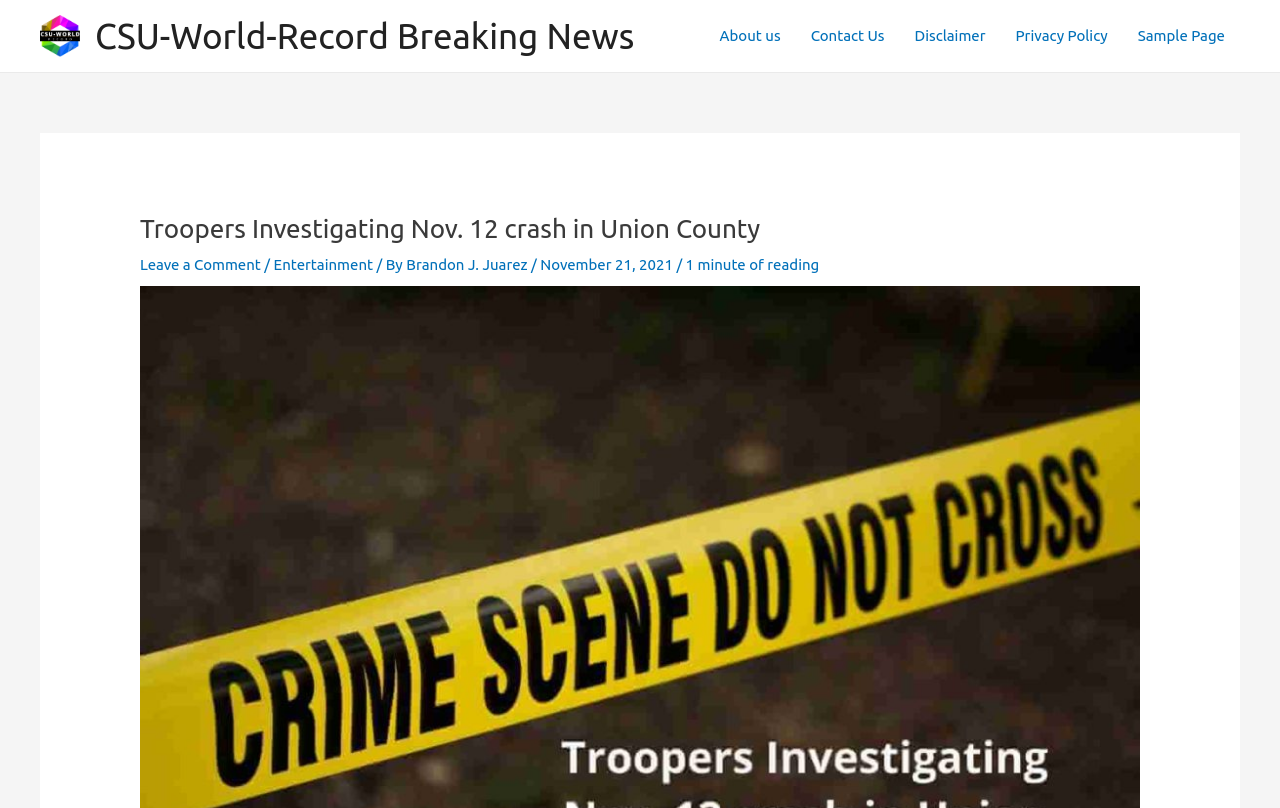Bounding box coordinates are specified in the format (top-left x, top-left y, bottom-right x, bottom-right y). All values are floating point numbers bounded between 0 and 1. Please provide the bounding box coordinate of the region this sentence describes: Entertainment

[0.214, 0.317, 0.291, 0.338]